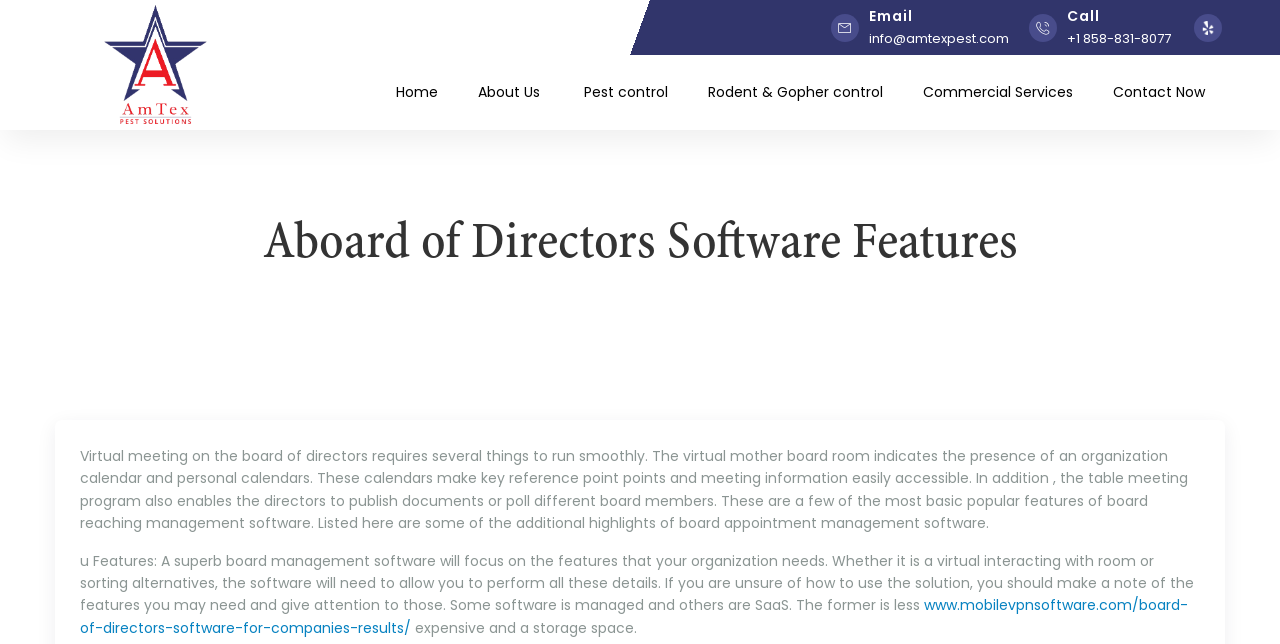Determine the bounding box coordinates of the clickable element necessary to fulfill the instruction: "Visit the author's page". Provide the coordinates as four float numbers within the 0 to 1 range, i.e., [left, top, right, bottom].

None